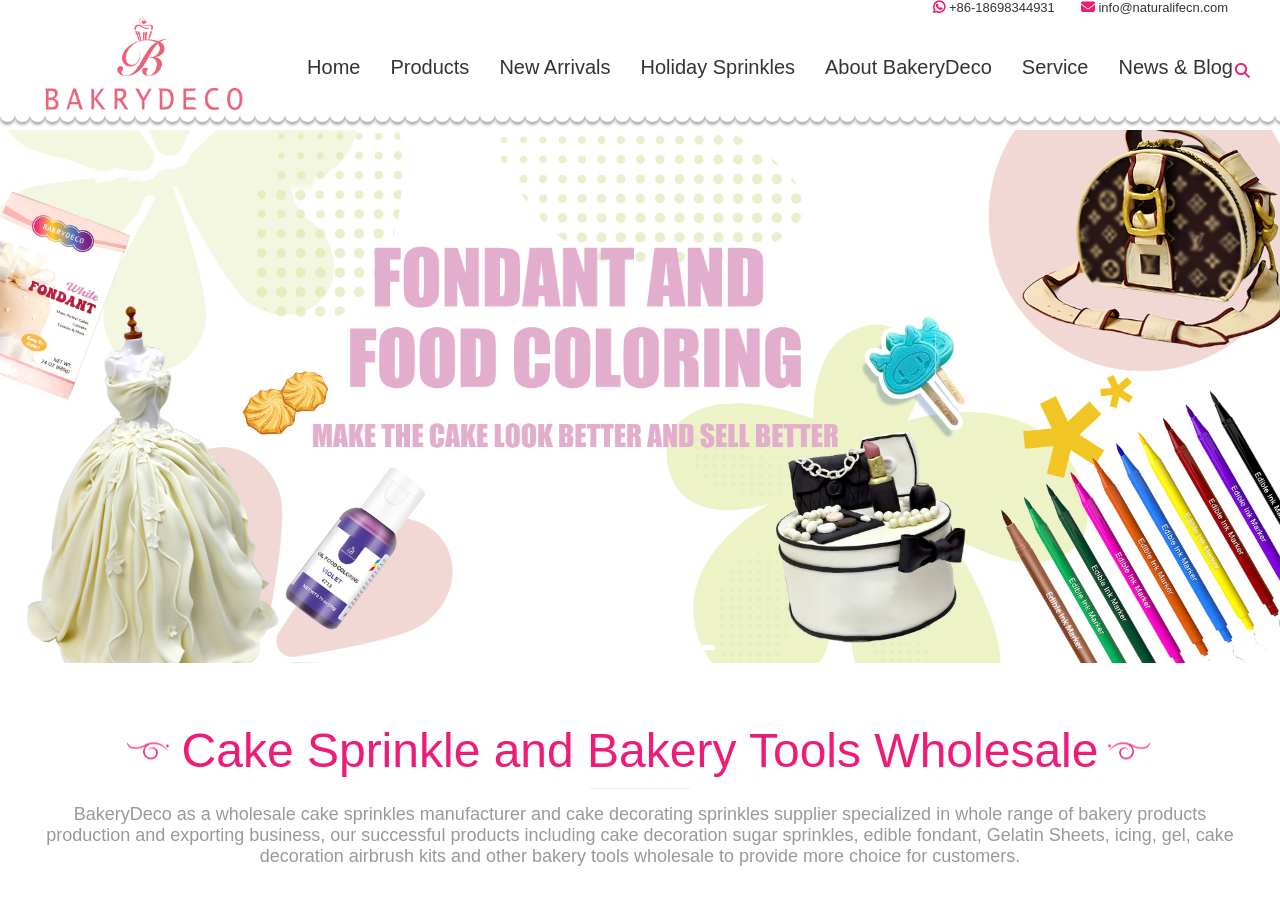What is the company's name?
Could you answer the question in a detailed manner, providing as much information as possible?

I found the company name by looking at the top of the webpage, where it is displayed prominently.